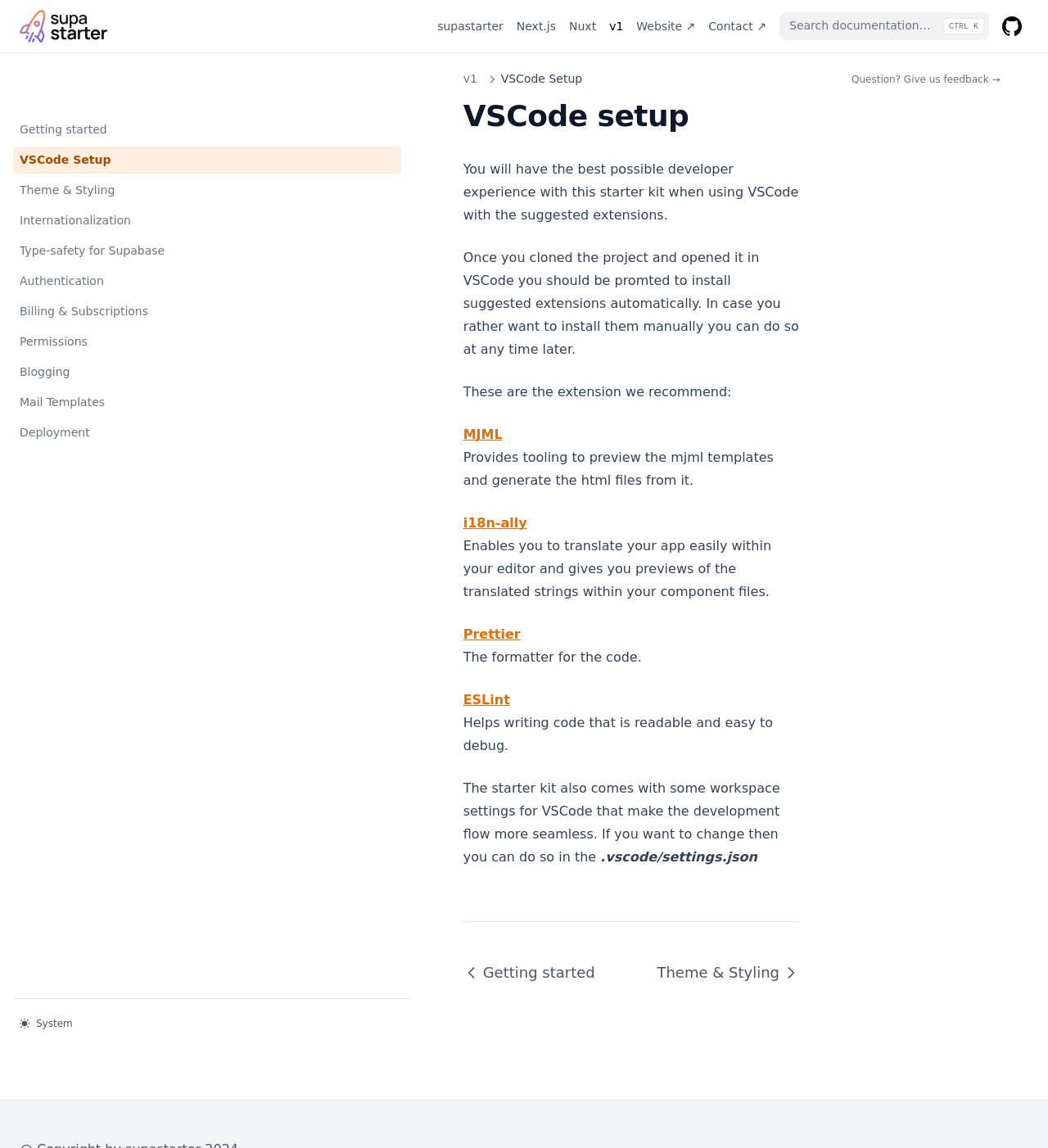Please predict the bounding box coordinates of the element's region where a click is necessary to complete the following instruction: "Subscribe to the newsletter". The coordinates should be represented by four float numbers between 0 and 1, i.e., [left, top, right, bottom].

None